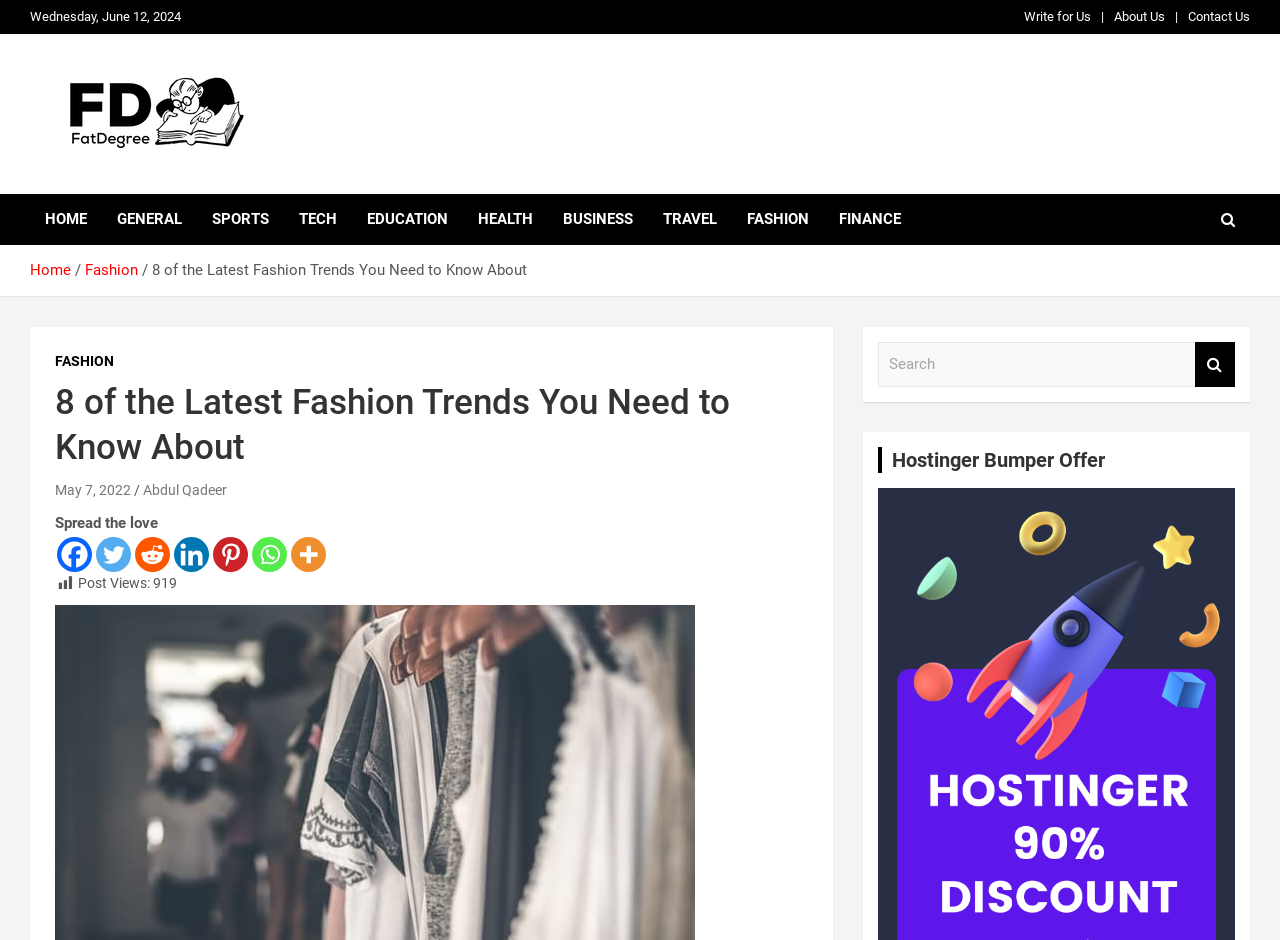Answer succinctly with a single word or phrase:
How many views does the post have?

919